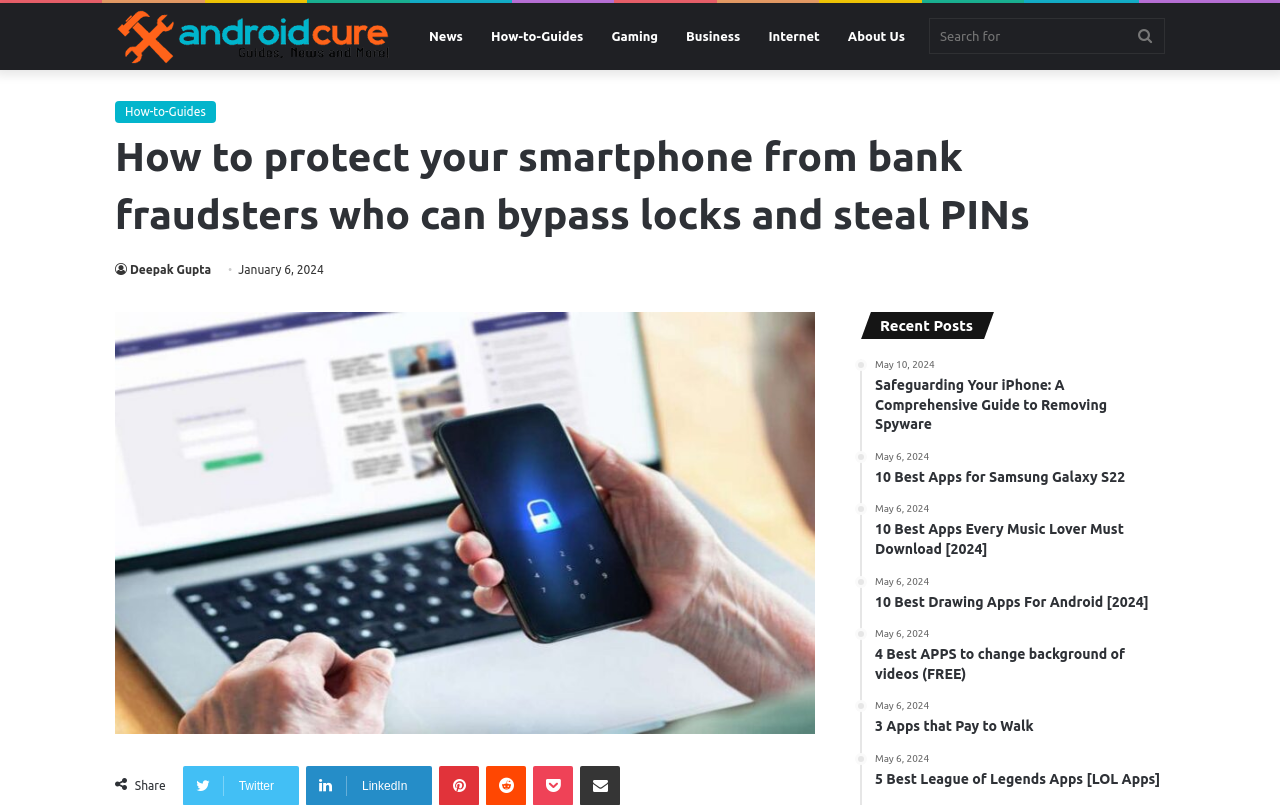Please answer the following question as detailed as possible based on the image: 
What is the topic of the main article?

I determined the answer by looking at the main heading of the webpage, which reads 'How to protect your smartphone from bank fraudsters who can bypass locks and steal PINs'. This suggests that the main article is about protecting smartphones from bank fraudsters.